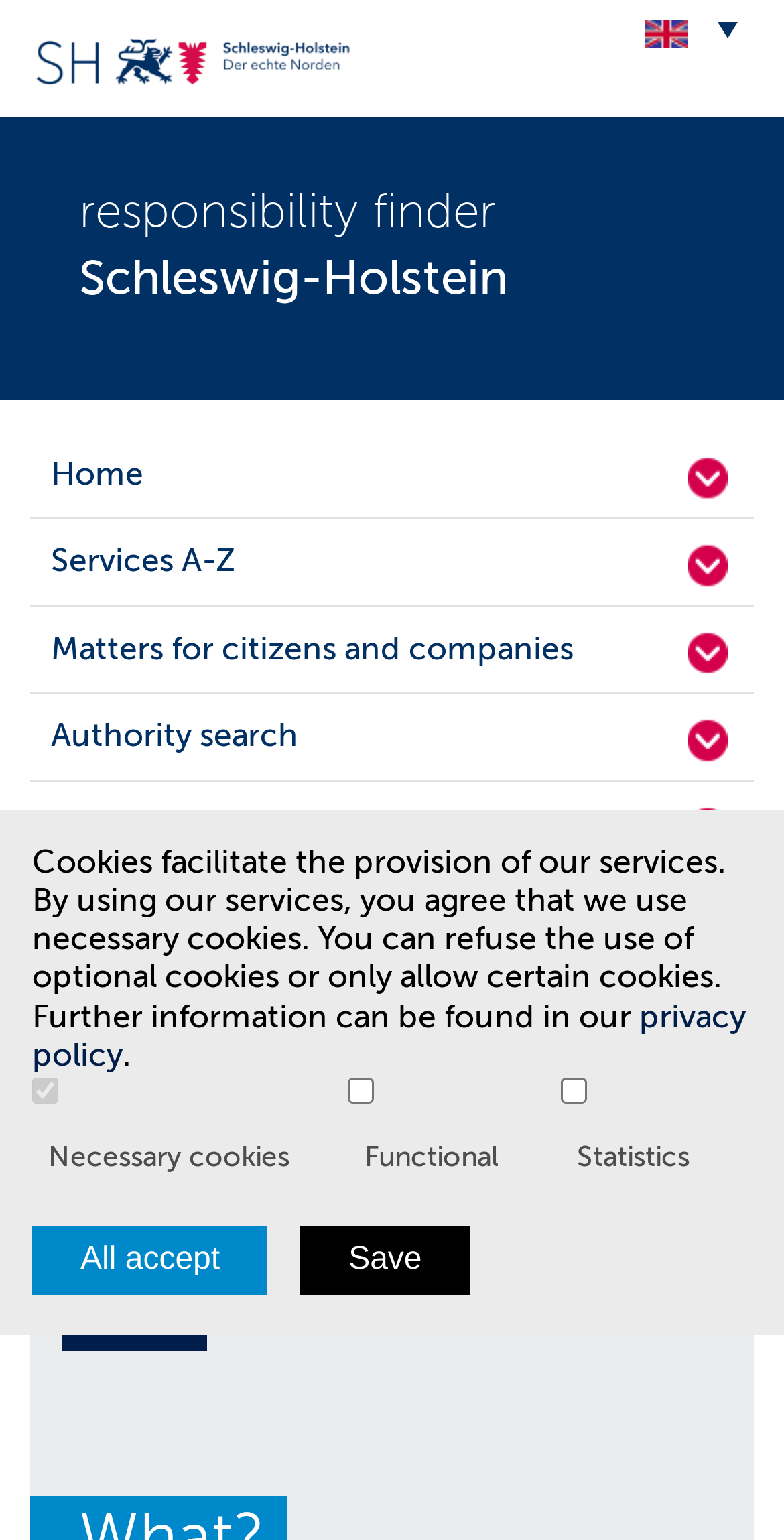Identify and provide the text of the main header on the webpage.

responsibility finder
Schleswig-Holstein